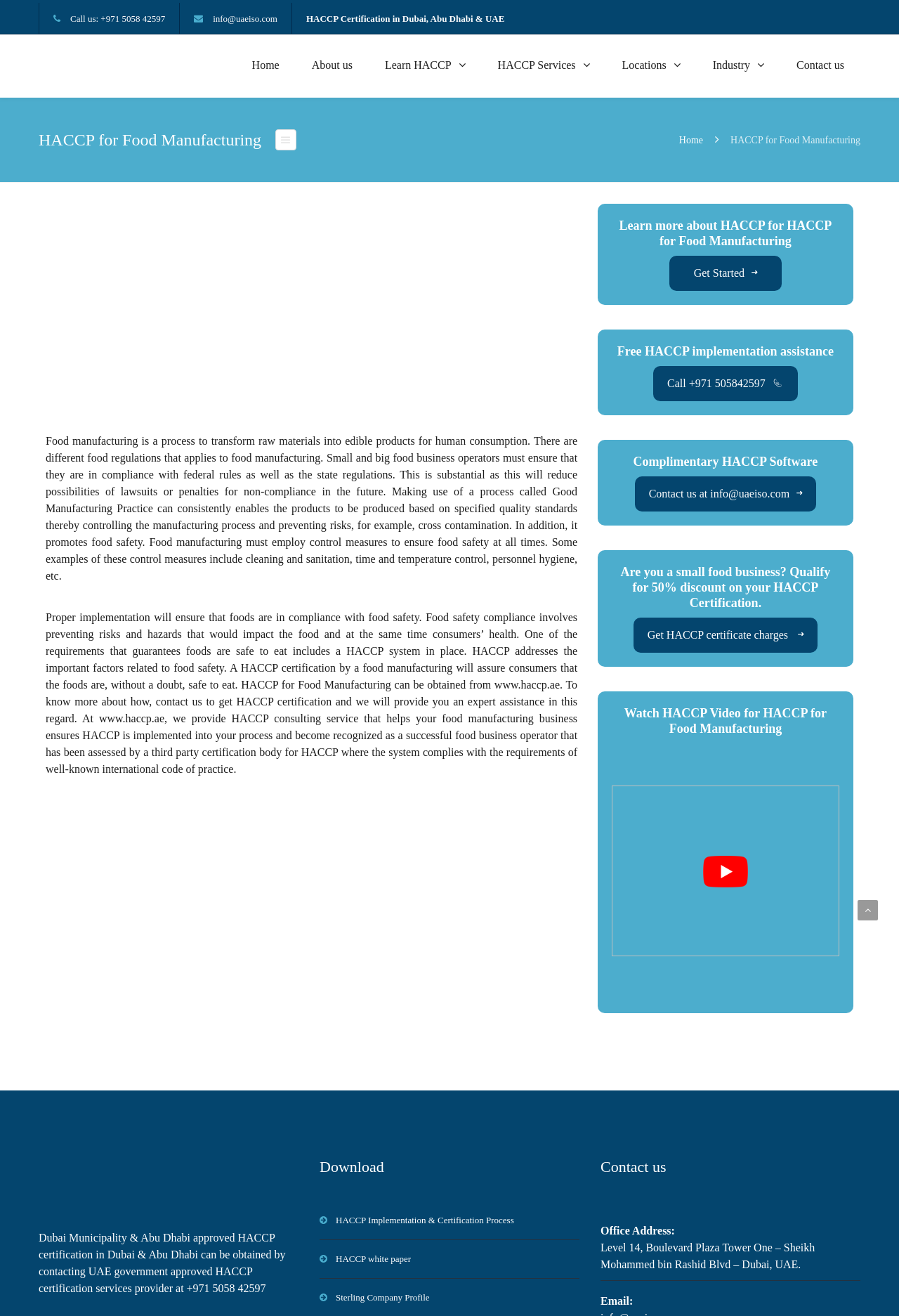Please predict the bounding box coordinates of the element's region where a click is necessary to complete the following instruction: "Contact us for HACCP certification". The coordinates should be represented by four float numbers between 0 and 1, i.e., [left, top, right, bottom].

[0.868, 0.026, 0.957, 0.074]